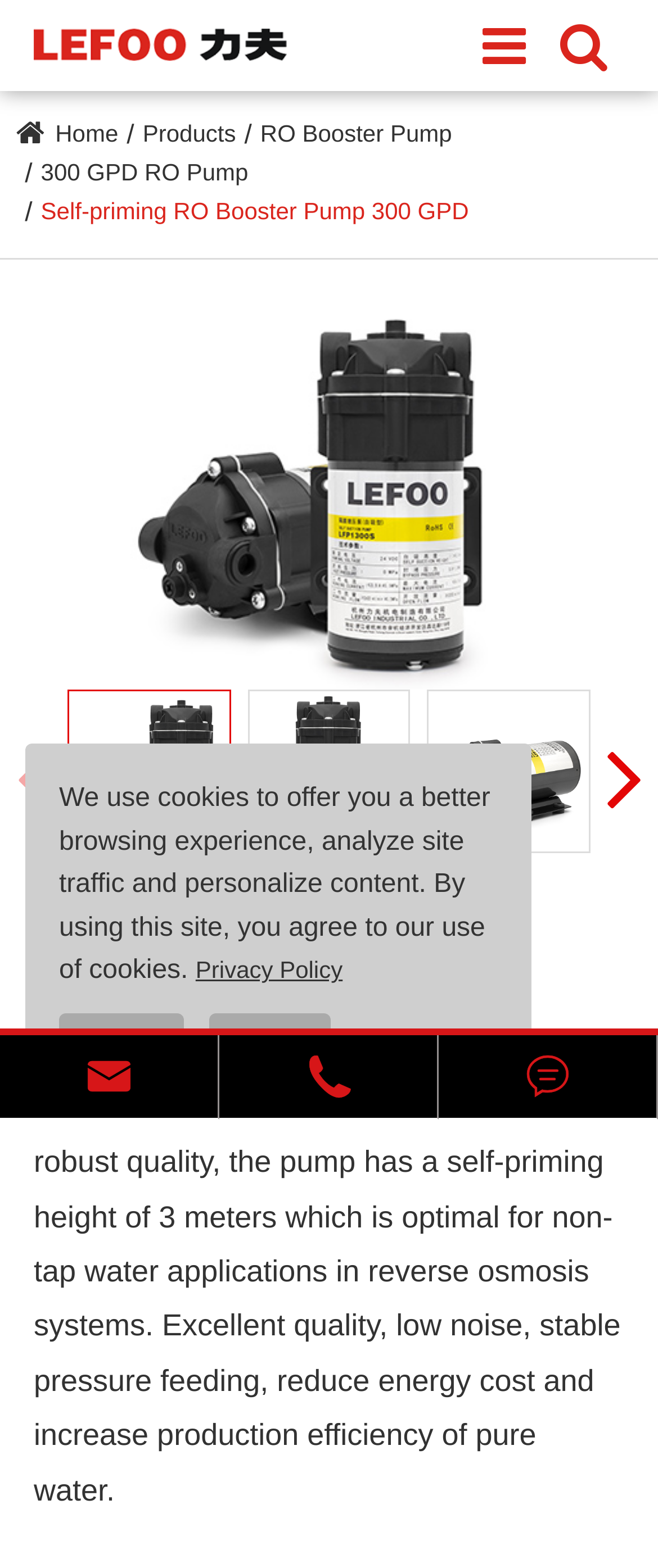How many meters is the self-priming height of the pump?
Respond to the question with a well-detailed and thorough answer.

I found the self-priming height of the pump by reading the StaticText element that describes the pump, which mentions that it has a self-priming height of '3 meters'.